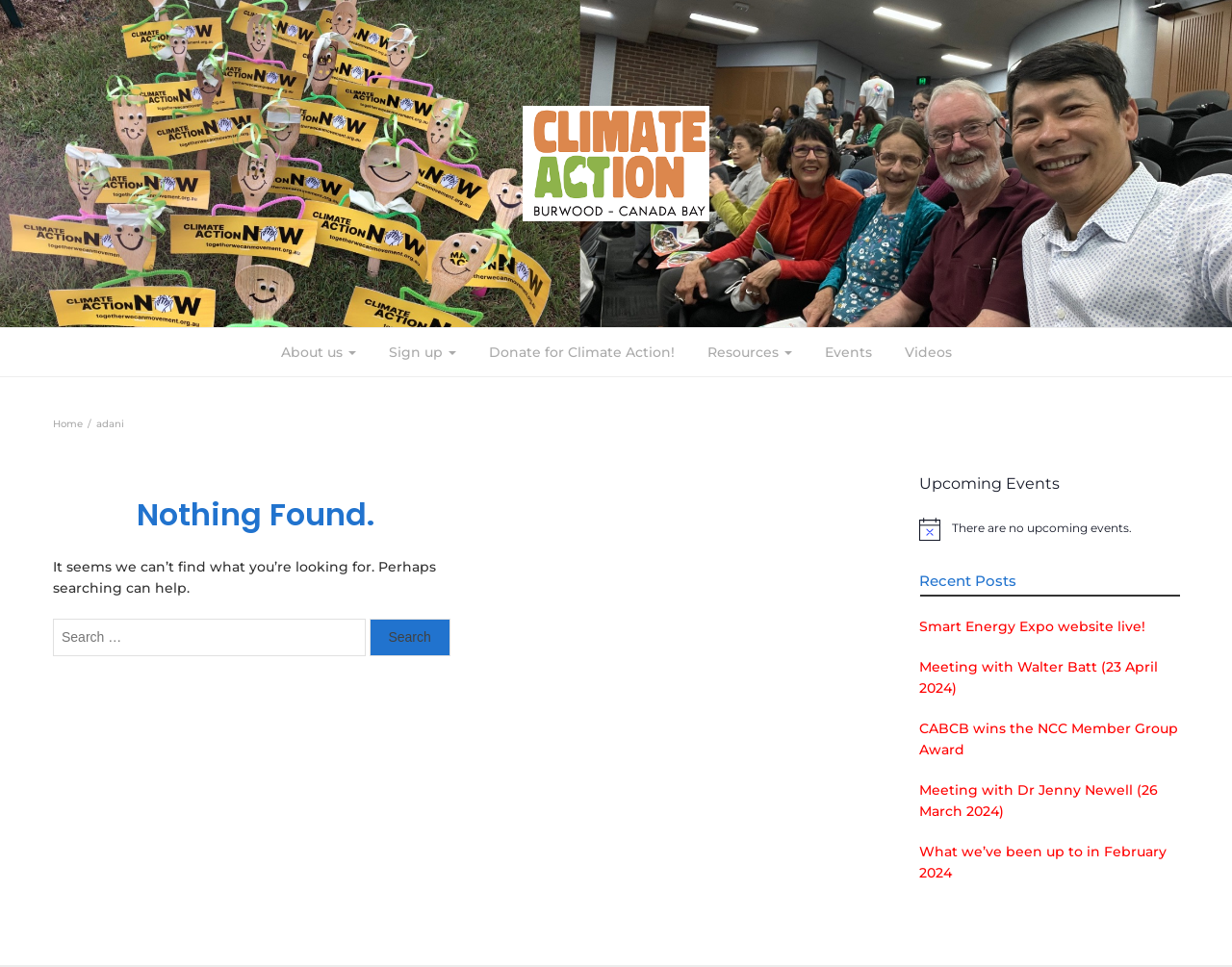Answer the question below with a single word or a brief phrase: 
What type of events are listed in the 'Upcoming Events' section?

None